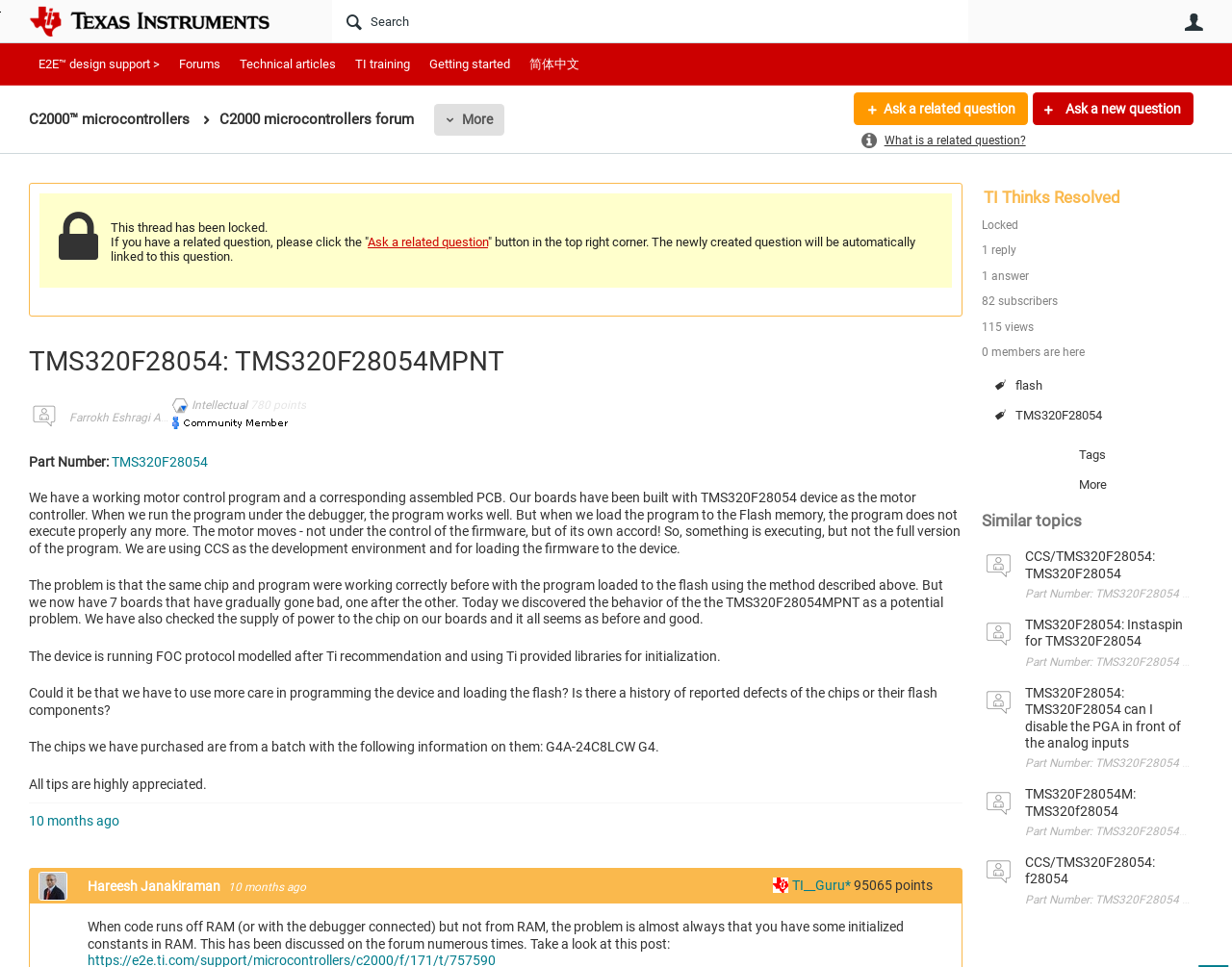How many boards have gone bad?
Look at the image and respond with a one-word or short-phrase answer.

7